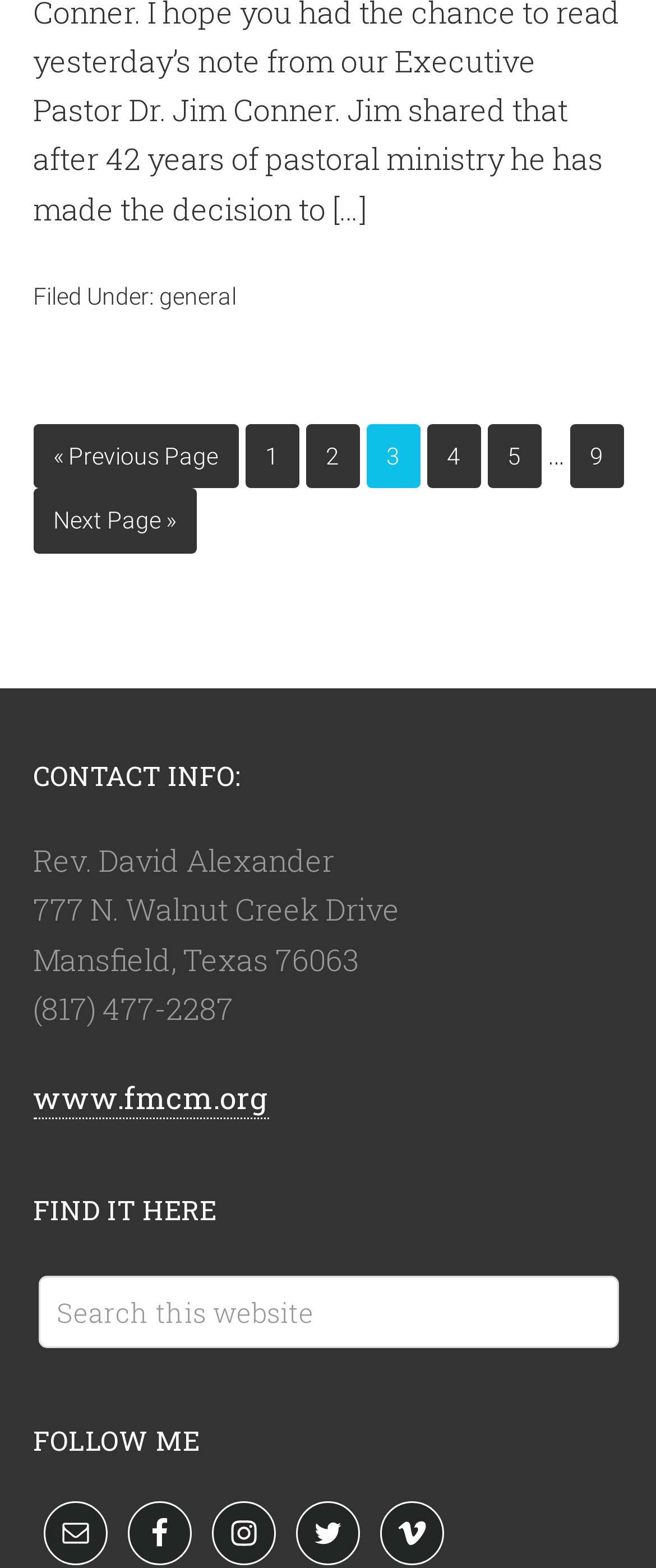Please identify the coordinates of the bounding box that should be clicked to fulfill this instruction: "Search this website".

[0.058, 0.814, 0.942, 0.86]